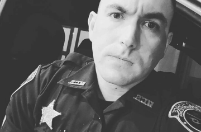Using details from the image, please answer the following question comprehensively:
What is the color scheme of the image?

The image is described as being in black and white, which means it lacks any vibrant colors and instead features a range of grayscale tones. This is evident from the caption, which explicitly states that the image is in black and white, enhancing the intensity of the officer's demeanor.